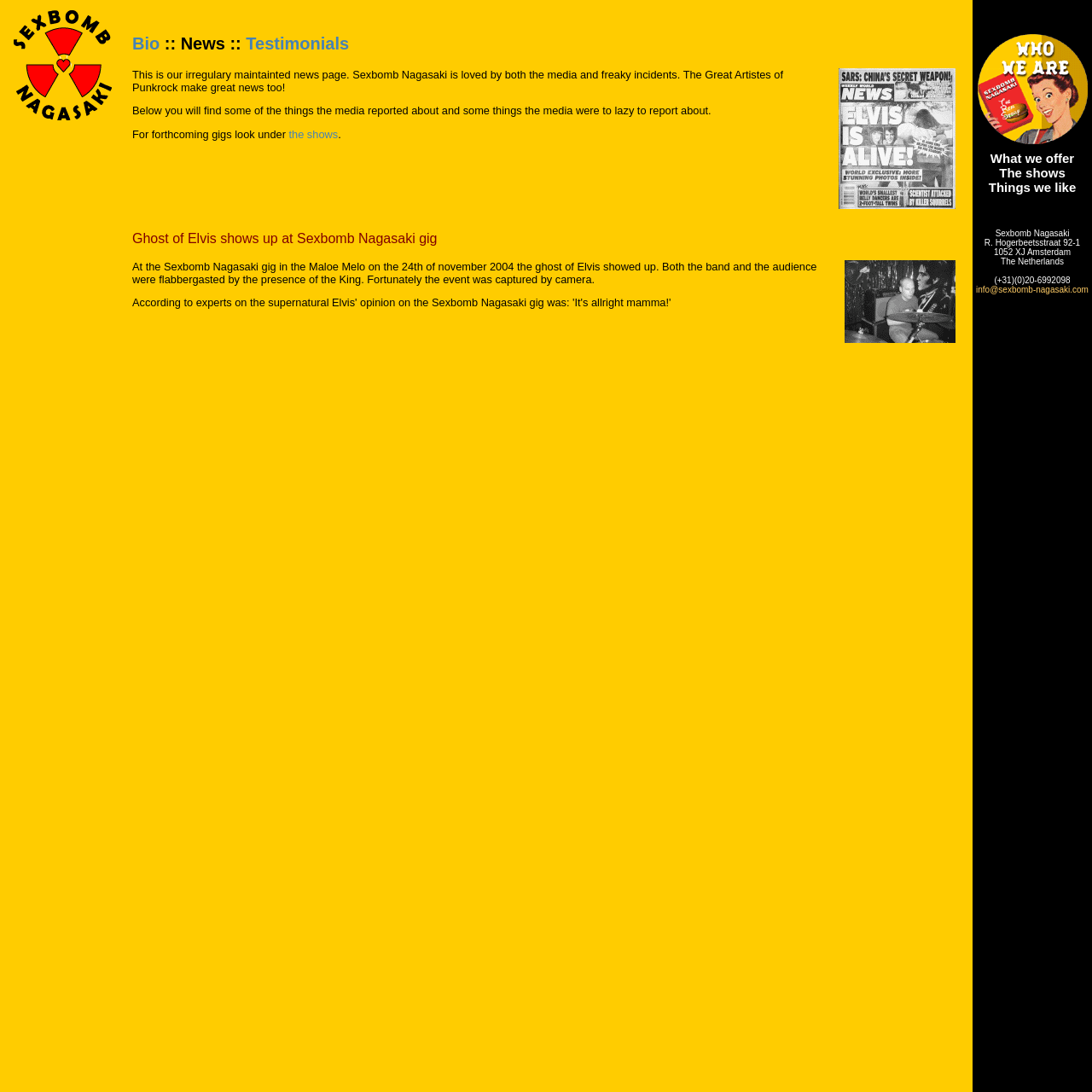Determine the bounding box coordinates for the clickable element required to fulfill the instruction: "Click the Home link". Provide the coordinates as four float numbers between 0 and 1, i.e., [left, top, right, bottom].

[0.0, 0.108, 0.117, 0.121]